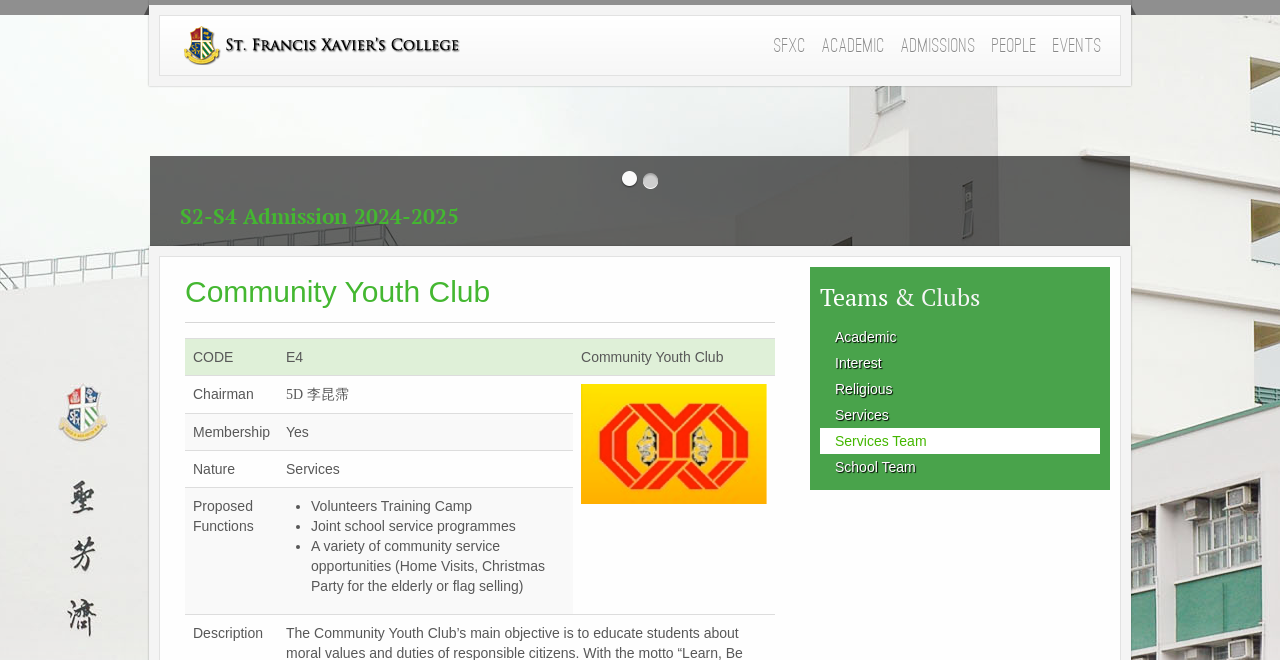Locate the bounding box coordinates of the area you need to click to fulfill this instruction: 'Type your email'. The coordinates must be in the form of four float numbers ranging from 0 to 1: [left, top, right, bottom].

None